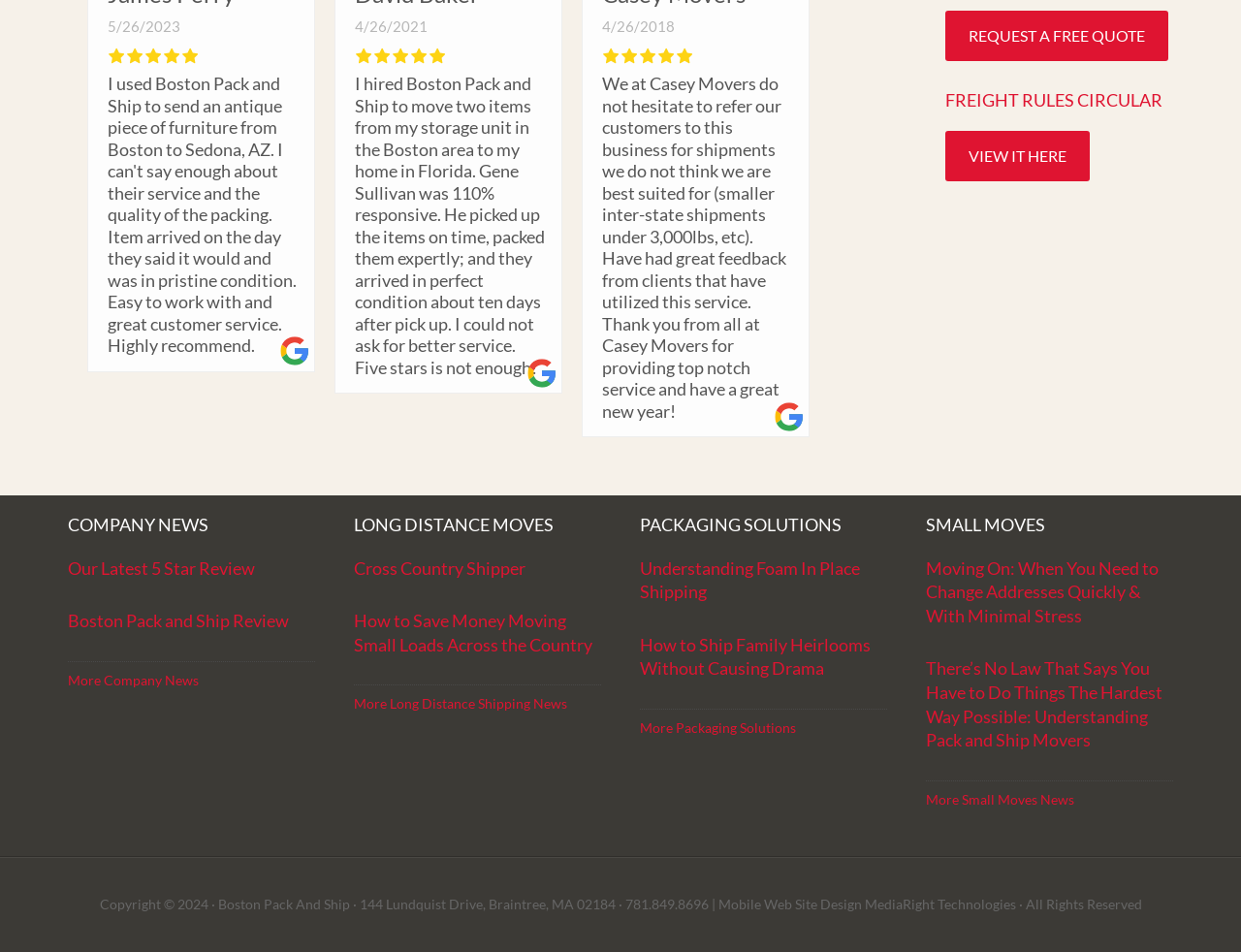What is the company name mentioned in the footer?
Relying on the image, give a concise answer in one word or a brief phrase.

Boston Pack And Ship